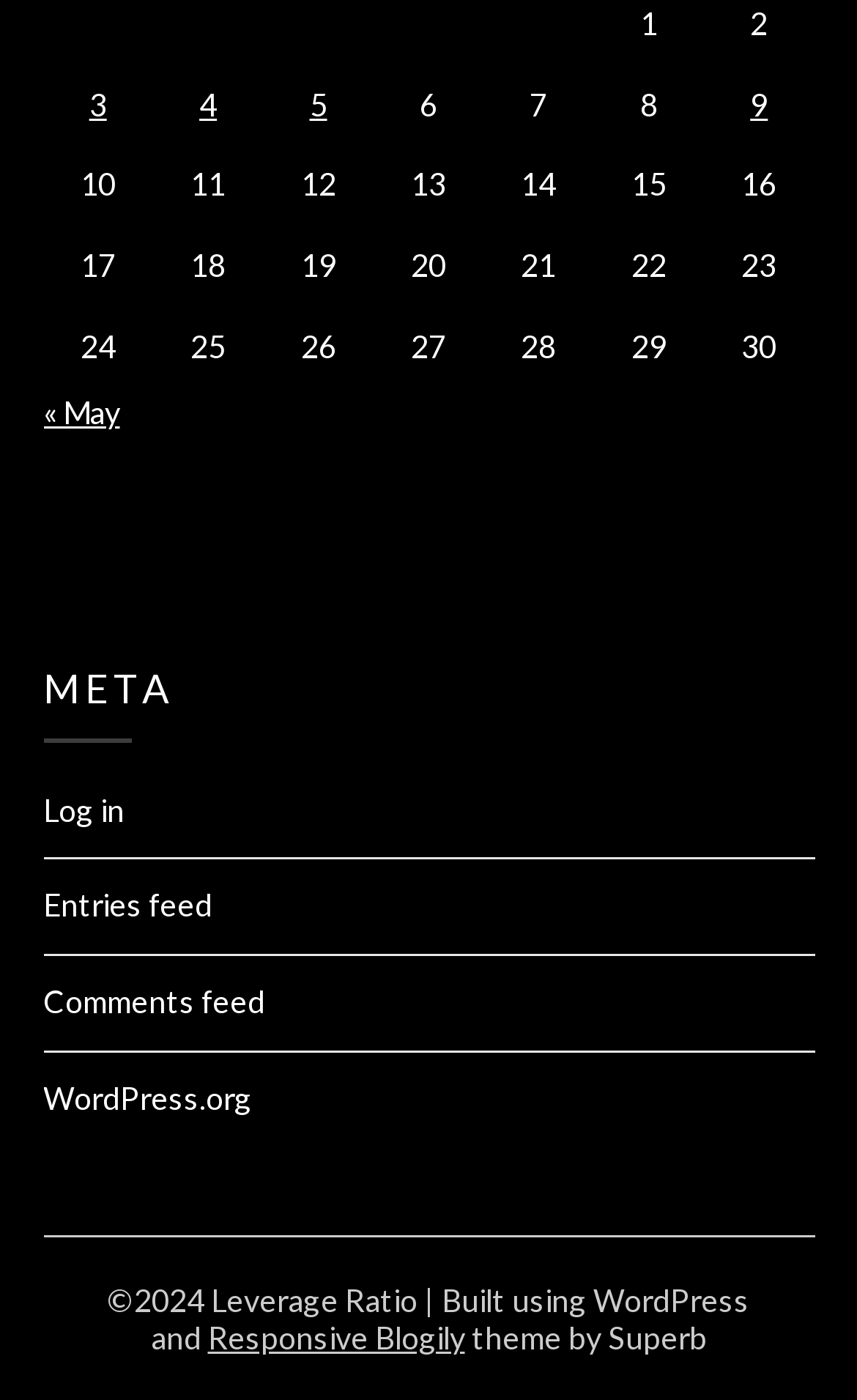Provide the bounding box coordinates of the HTML element this sentence describes: "Entries feed". The bounding box coordinates consist of four float numbers between 0 and 1, i.e., [left, top, right, bottom].

[0.05, 0.633, 0.247, 0.66]